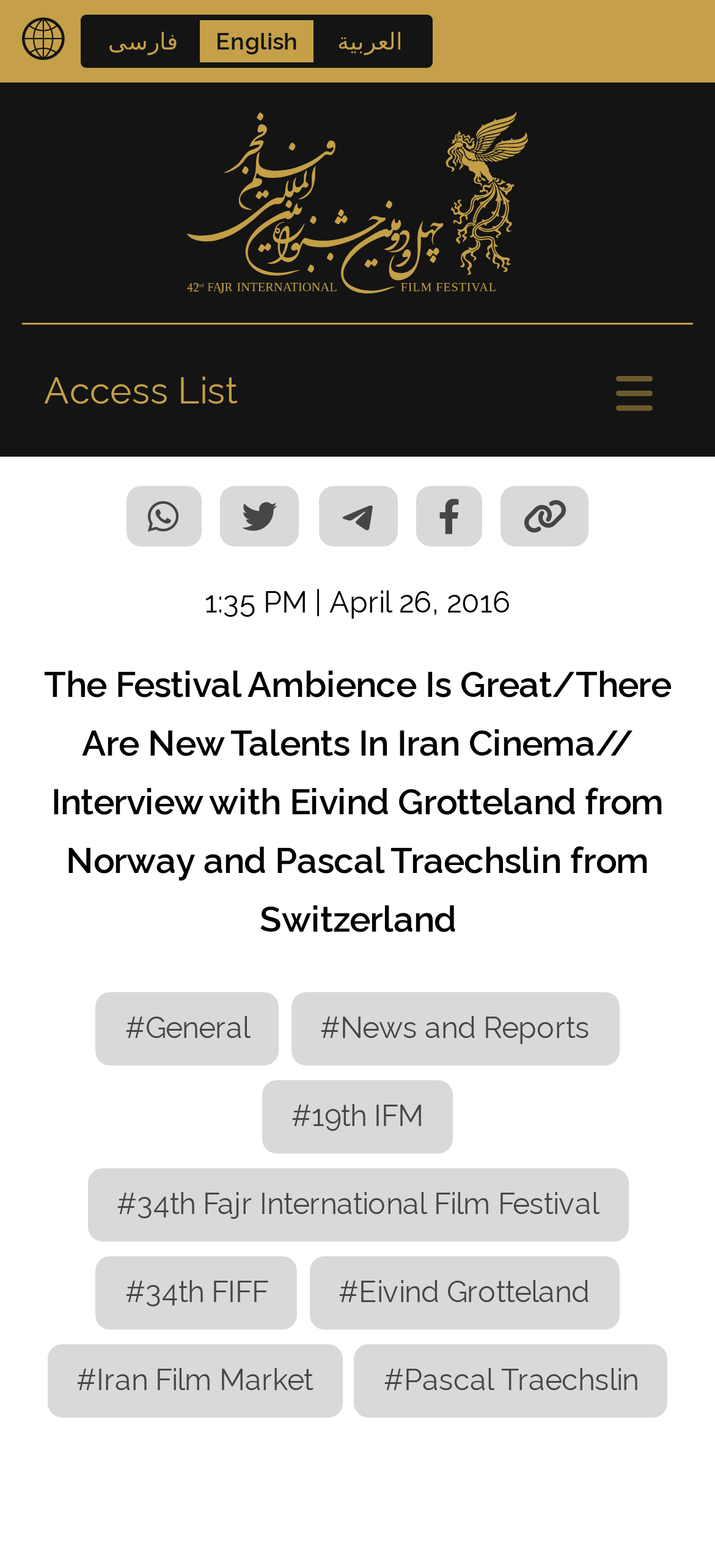Find and provide the bounding box coordinates for the UI element described here: "#News and Reports". The coordinates should be given as four float numbers between 0 and 1: [left, top, right, bottom].

[0.407, 0.633, 0.866, 0.679]